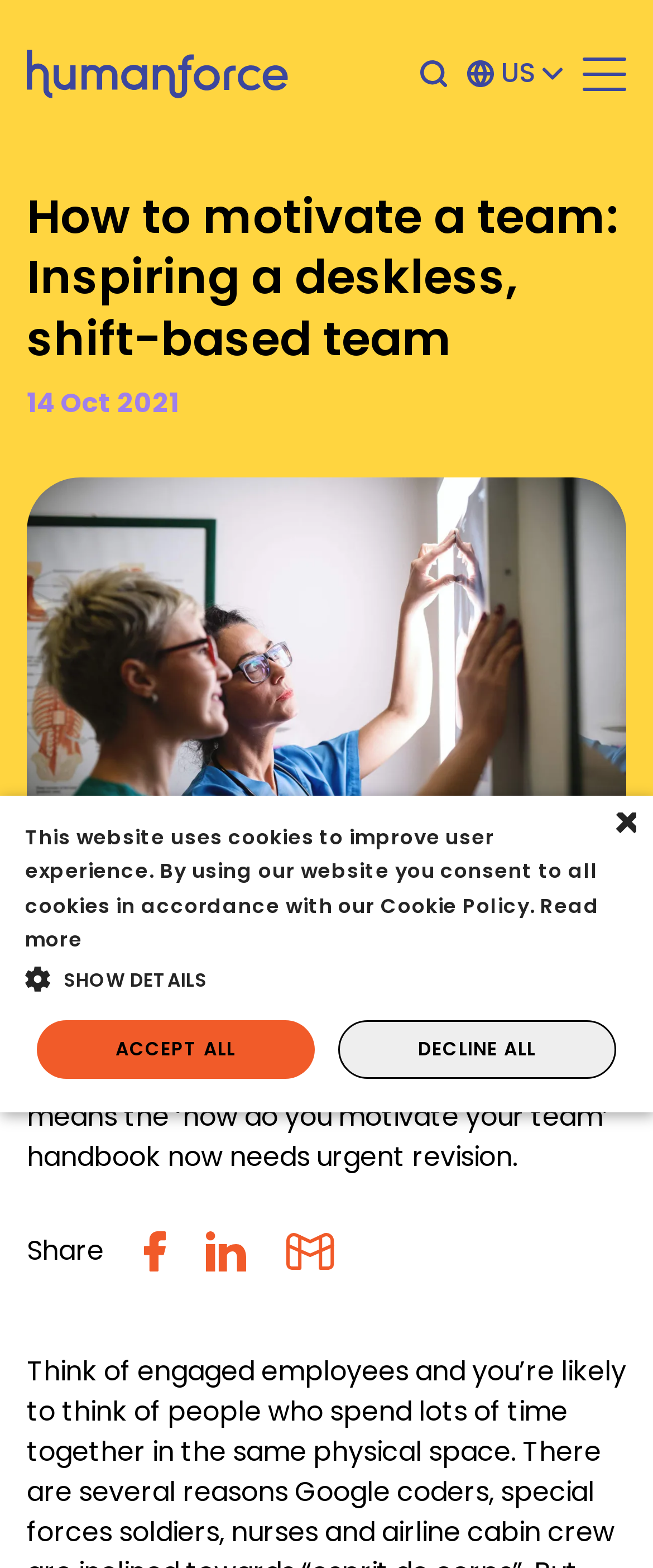From the element description: "Open search modal", extract the bounding box coordinates of the UI element. The coordinates should be expressed as four float numbers between 0 and 1, in the order [left, top, right, bottom].

[0.644, 0.038, 0.685, 0.056]